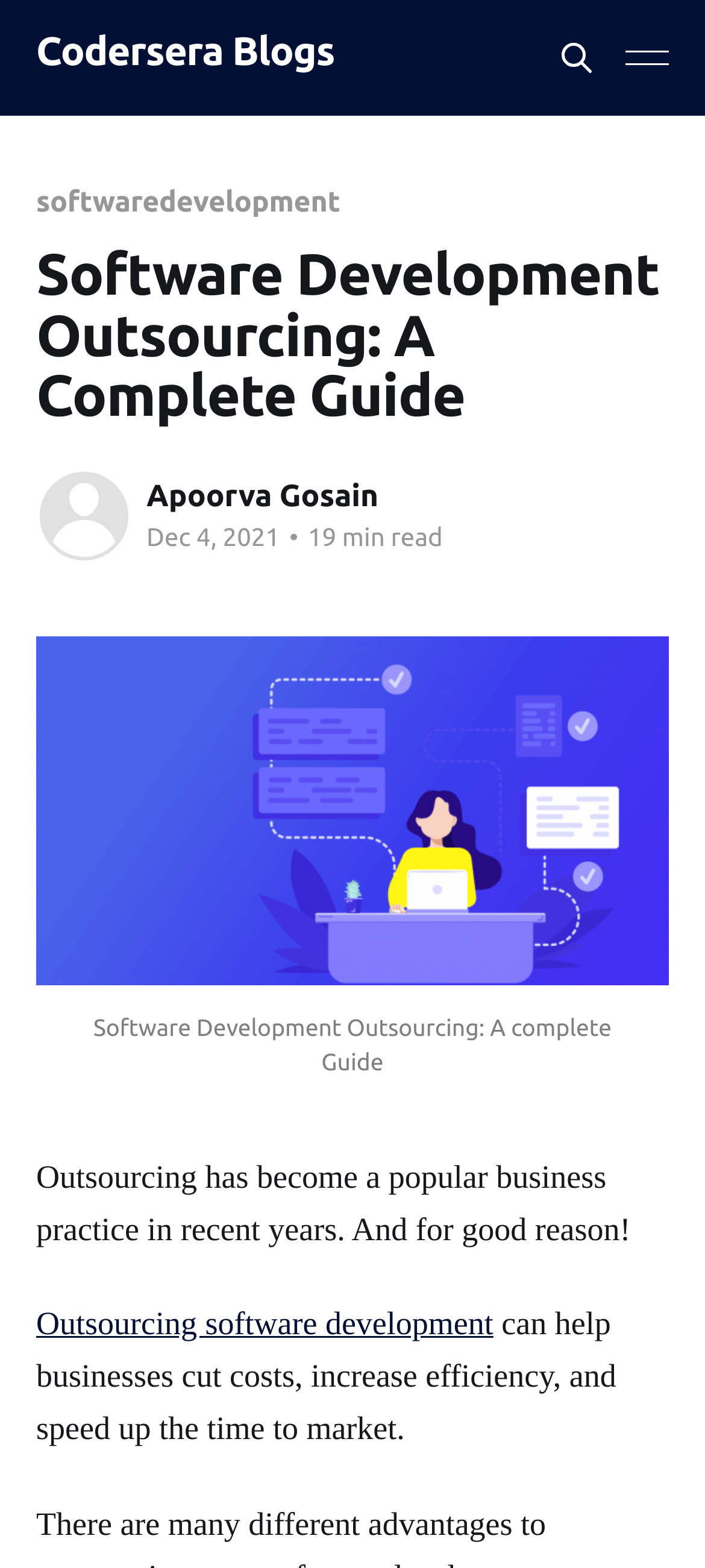Elaborate on the different components and information displayed on the webpage.

The webpage is a blog post titled "Software Development Outsourcing: A Complete Guide". At the top left, there is a link to "Codersera Blogs". Next to it, on the right, is a search button with a magnifying glass icon. 

Below the search button, there is a header section that spans the entire width of the page. Within this section, there is a link to "softwaredevelopment" on the left, followed by the main heading "Software Development Outsourcing: A Complete Guide". 

To the right of the main heading, there is a link with an image, and below it, there is an author section with the name "Apoorva Gosain" and a timestamp "Dec 4, 2021". Next to the timestamp, there is a text indicating the read time, "19 min read". 

Below the author section, there is a large figure that spans almost the entire width of the page, with an image related to software development outsourcing and a caption below it. 

The main content of the blog post starts below the figure, with a paragraph of text that discusses the benefits of outsourcing, including cost-cutting, increased efficiency, and faster time to market. There is also a link to "Outsourcing software development" within the paragraph.